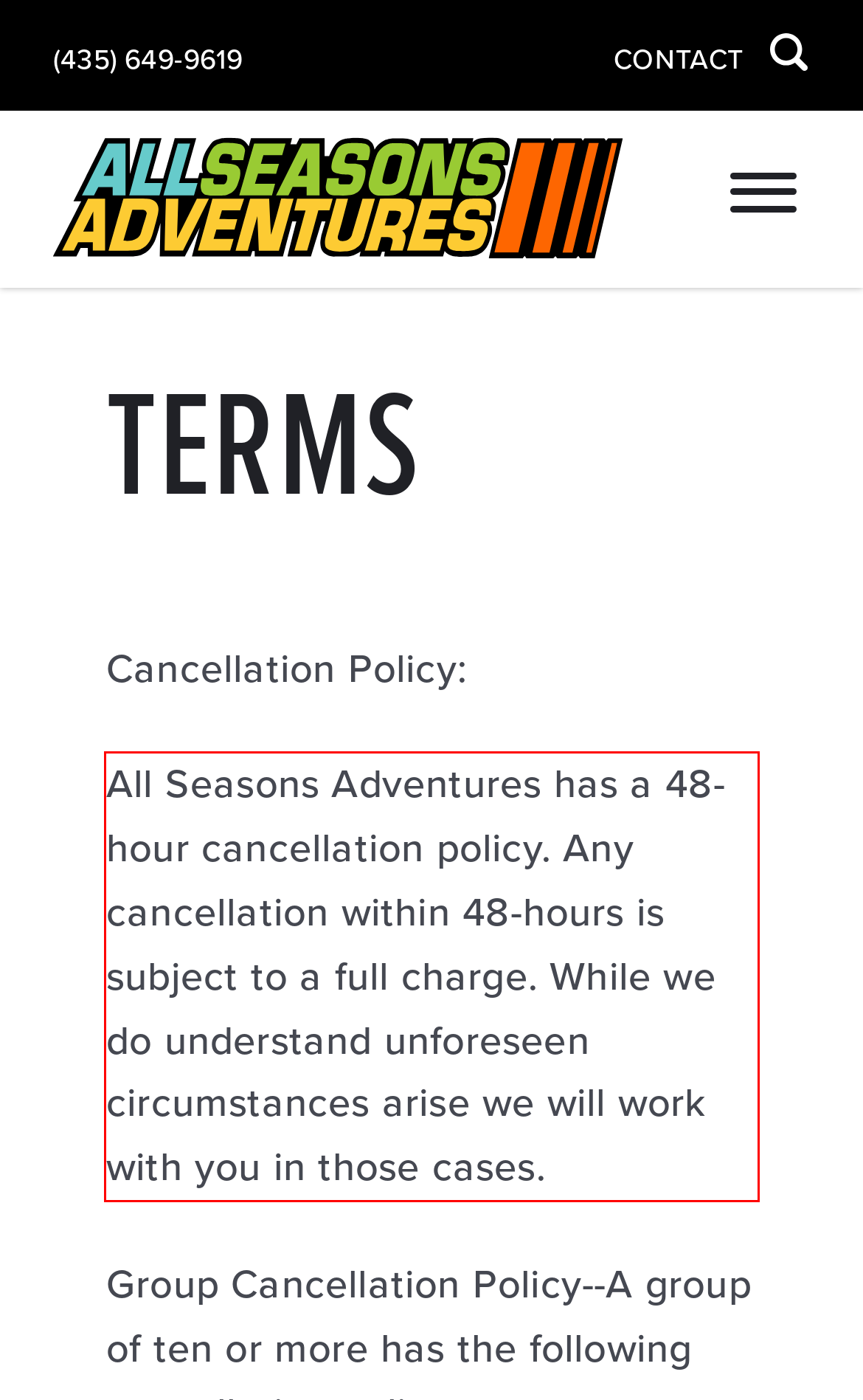From the provided screenshot, extract the text content that is enclosed within the red bounding box.

All Seasons Adventures has a 48-hour cancellation policy. Any cancellation within 48-hours is subject to a full charge. While we do understand unforeseen circumstances arise we will work with you in those cases.